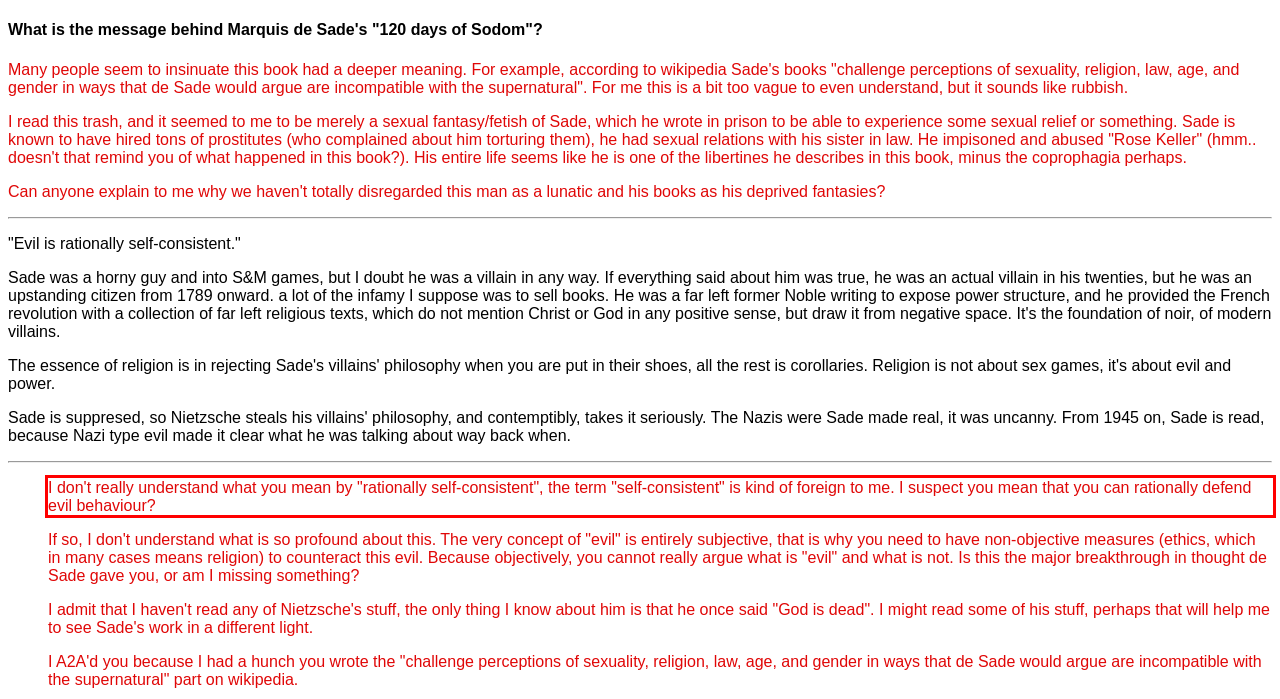Given a screenshot of a webpage containing a red rectangle bounding box, extract and provide the text content found within the red bounding box.

I don't really understand what you mean by "rationally self-consistent", the term "self-consistent" is kind of foreign to me. I suspect you mean that you can rationally defend evil behaviour?